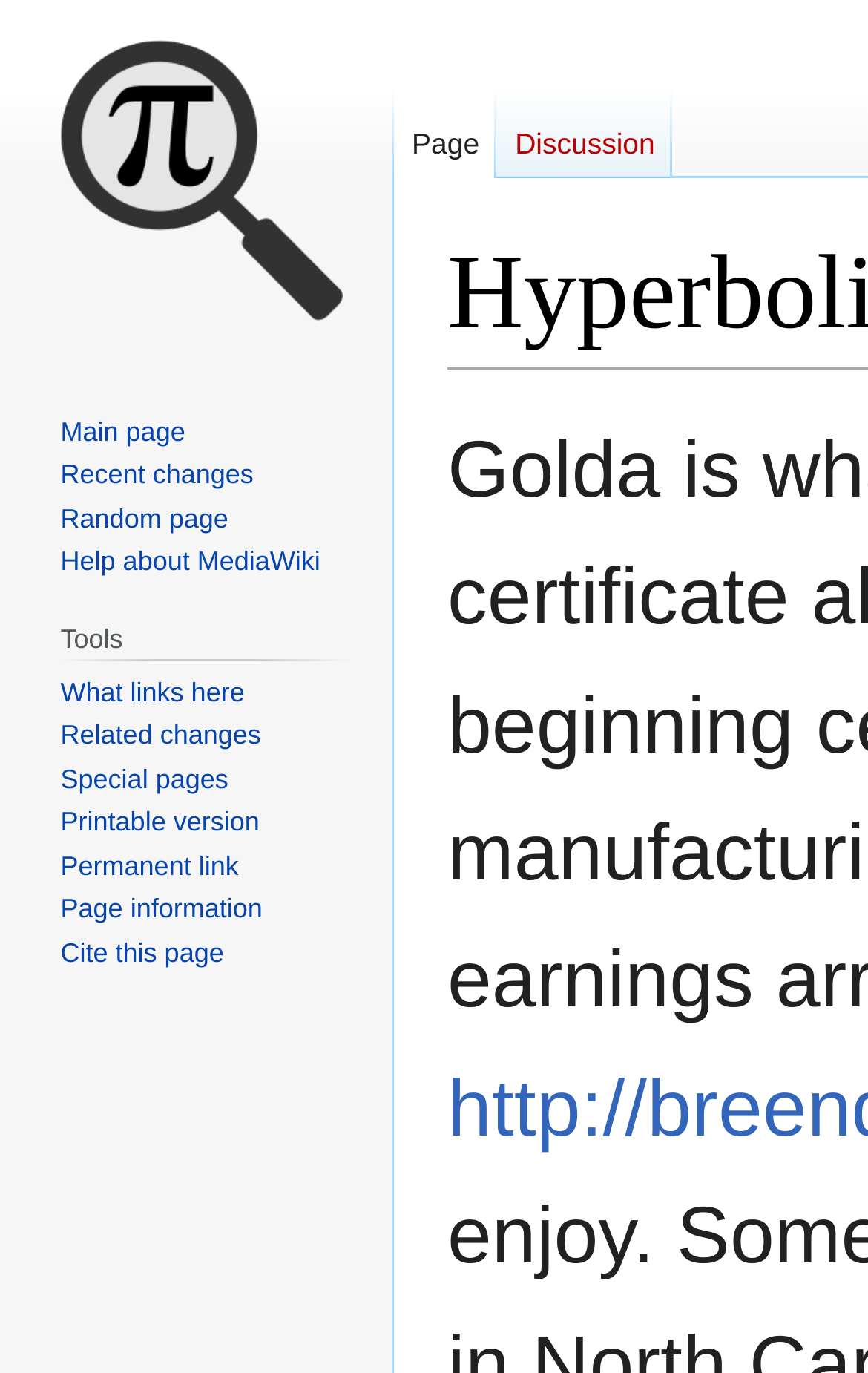Find the bounding box coordinates of the clickable area required to complete the following action: "Go to page".

[0.454, 0.065, 0.573, 0.13]